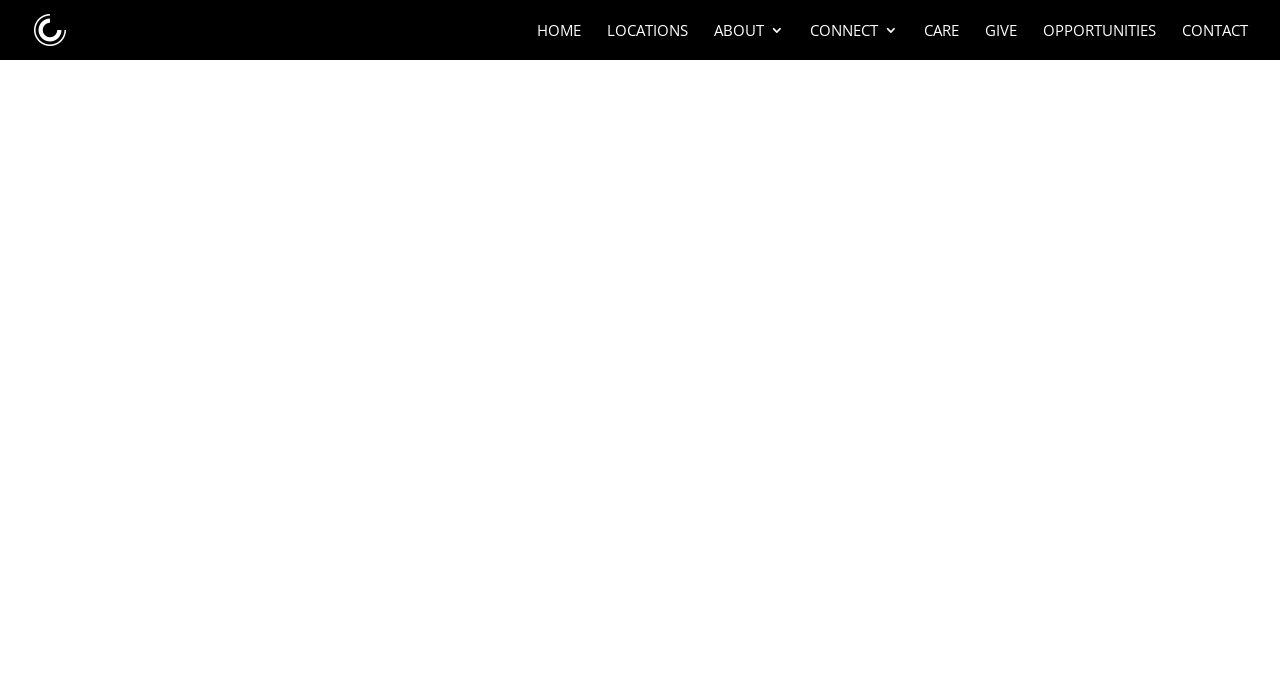Please specify the bounding box coordinates of the element that should be clicked to execute the given instruction: 'learn about the church'. Ensure the coordinates are four float numbers between 0 and 1, expressed as [left, top, right, bottom].

[0.558, 0.033, 0.612, 0.087]